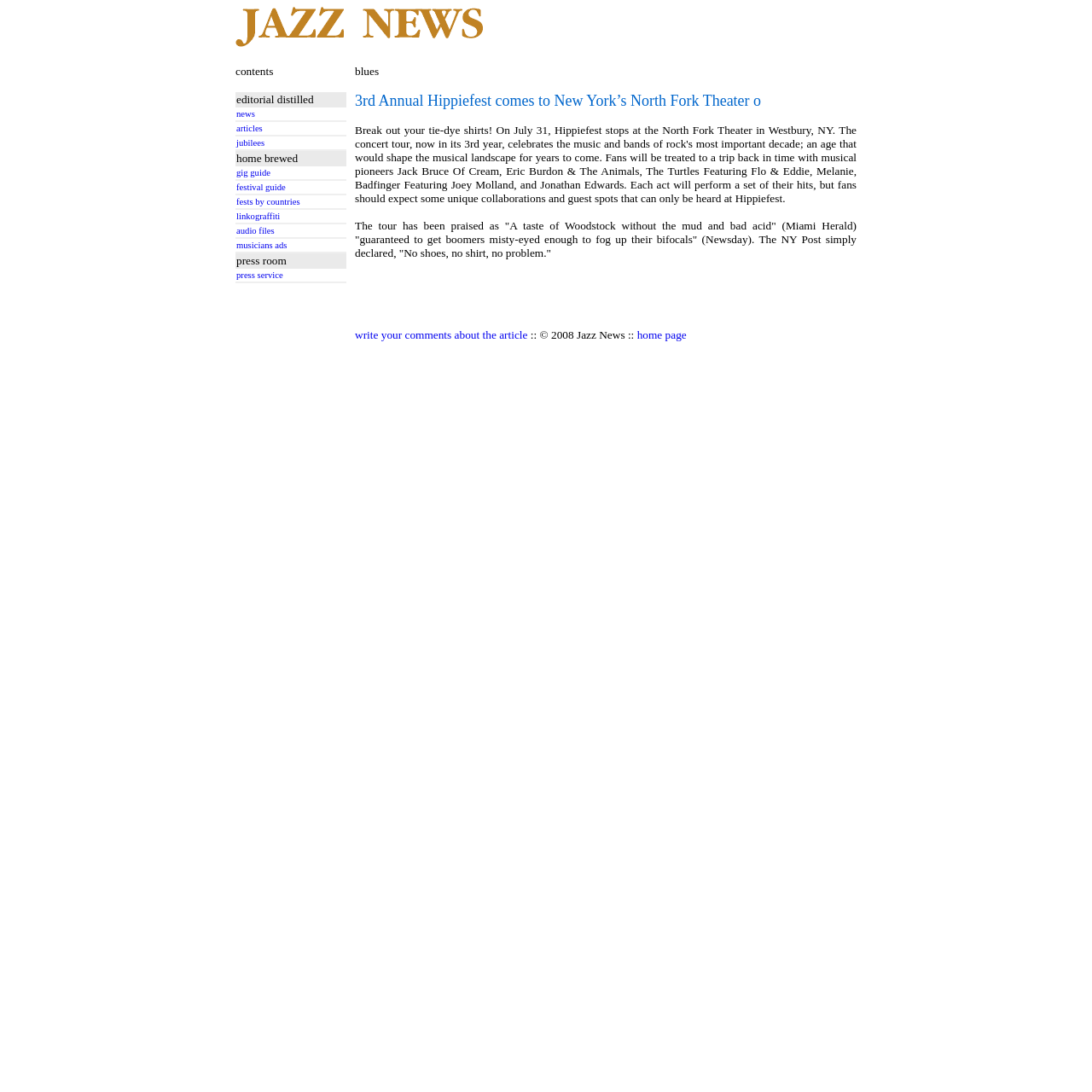Detail the features and information presented on the webpage.

The webpage is about the 3rd Annual Hippiefest, a concert tour celebrating the music of the 1960s and 1970s. At the top of the page, there is a small image and a table with two columns. The left column contains a list of links to various sections of the website, including news, articles, jubilees, gig guides, festival guides, and more. The right column contains the main content of the page, which is an article about the Hippiefest concert tour.

The article announces that the Hippiefest tour will be stopping at the North Fork Theater in Westbury, NY on July 31. The concert will feature performances by musical pioneers such as Jack Bruce of Cream, Eric Burdon & The Animals, The Turtles Featuring Flo & Eddie, Melanie, Badfinger Featuring Joey Molland, and Jonathan Edwards. The article also quotes reviews from various newspapers, praising the tour as a nostalgic trip back in time.

Below the article, there is a link to write comments about the article, followed by a copyright notice and a link to the home page. There is also a small amount of whitespace and a few empty table cells, but they do not contain any significant content.